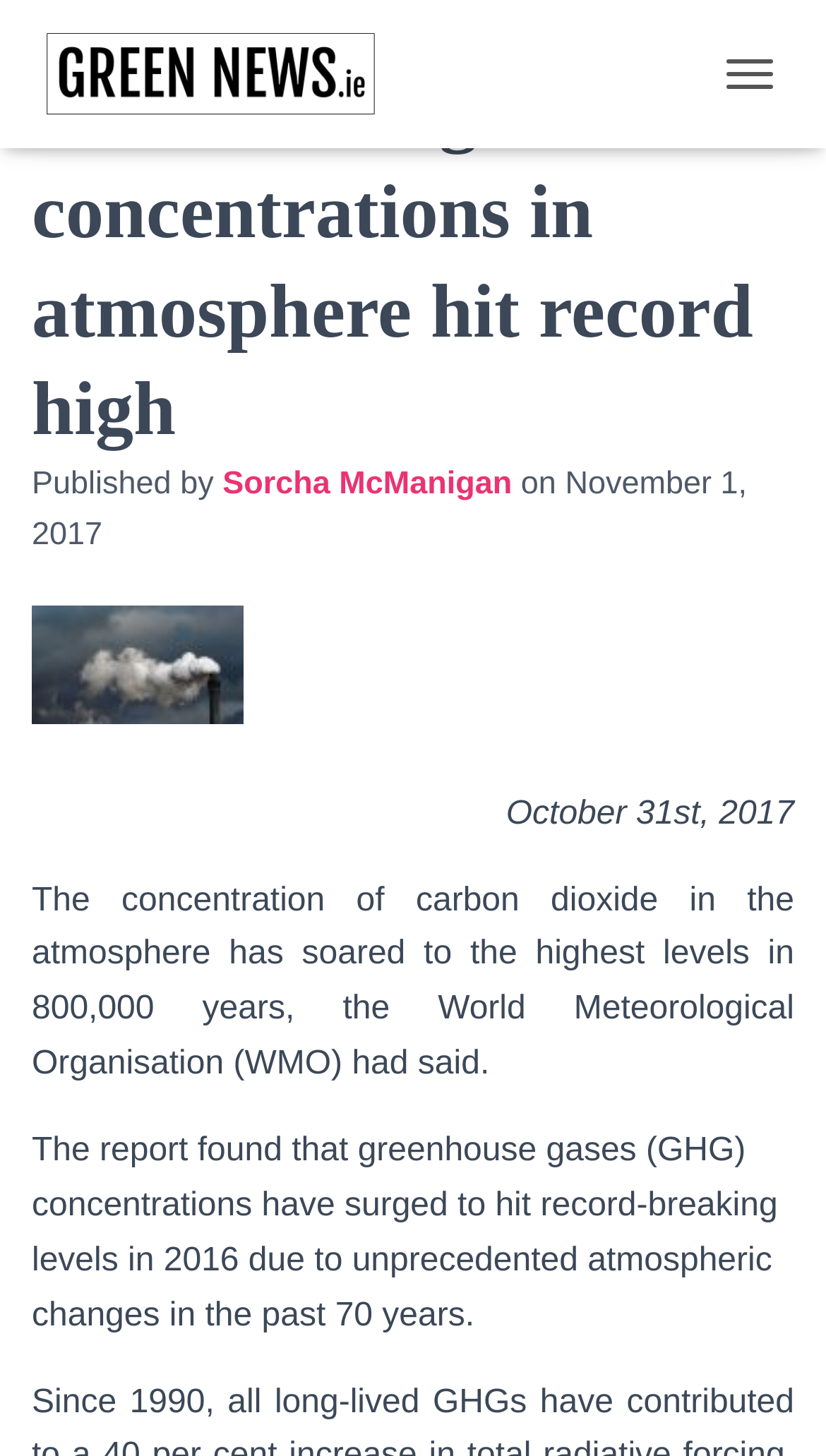What is the name of the organization mentioned in the article?
Please give a detailed and thorough answer to the question, covering all relevant points.

I found the answer by reading the text, which mentions the 'World Meteorological Organisation (WMO)' as the source of the report.